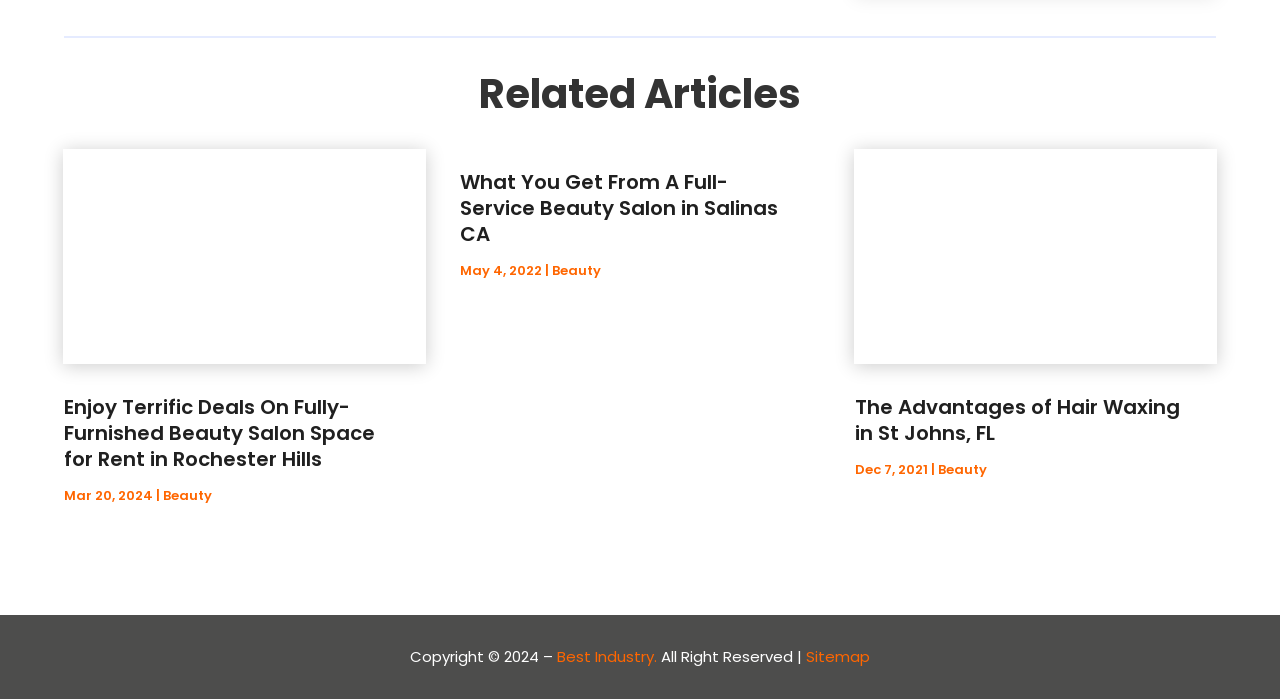Find the bounding box coordinates of the element to click in order to complete this instruction: "Click on Automotive Repair Centre". The bounding box coordinates must be four float numbers between 0 and 1, denoted as [left, top, right, bottom].

[0.684, 0.004, 0.827, 0.032]